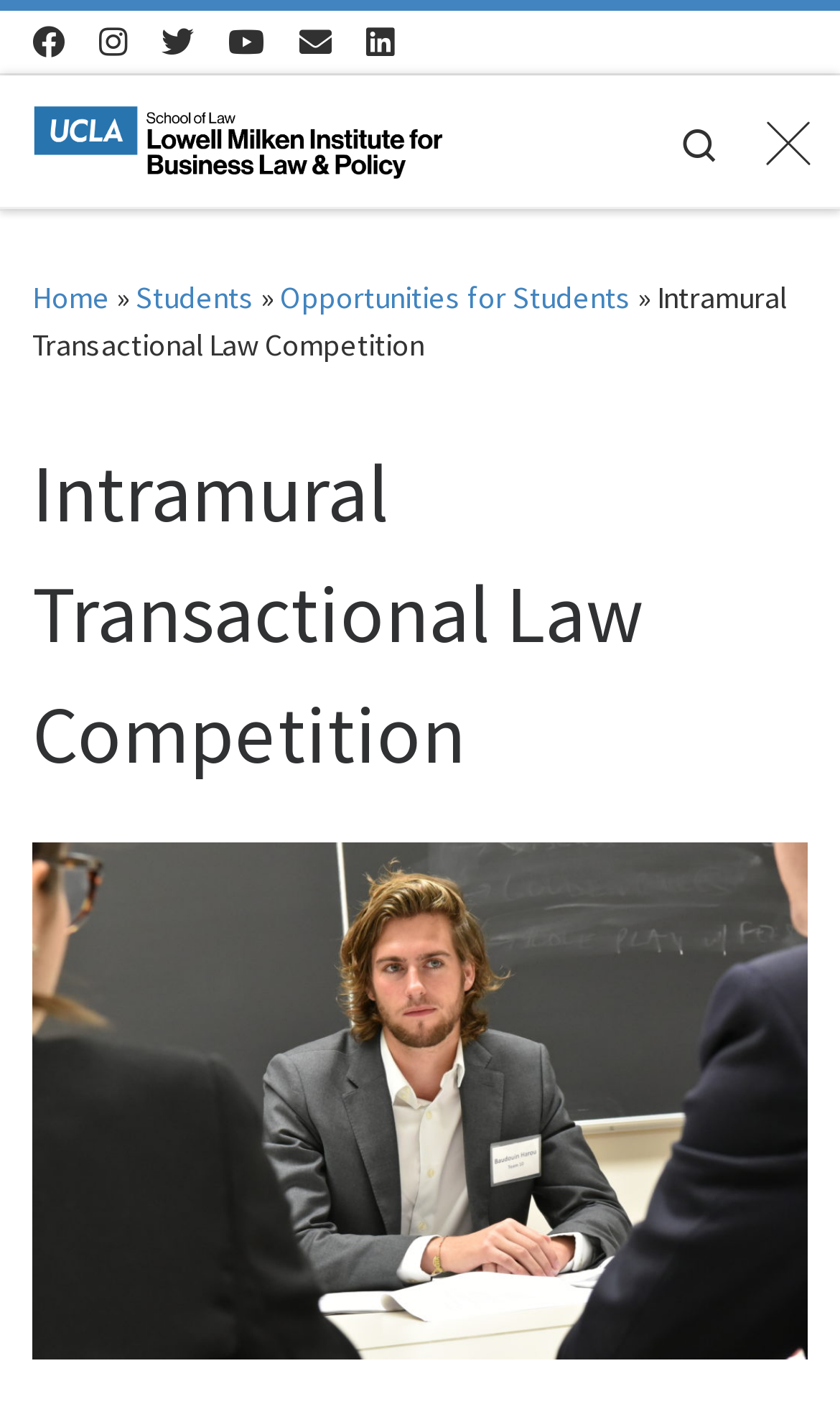Identify the bounding box for the UI element described as: "Skip to content". Ensure the coordinates are four float numbers between 0 and 1, formatted as [left, top, right, bottom].

[0.01, 0.006, 0.377, 0.079]